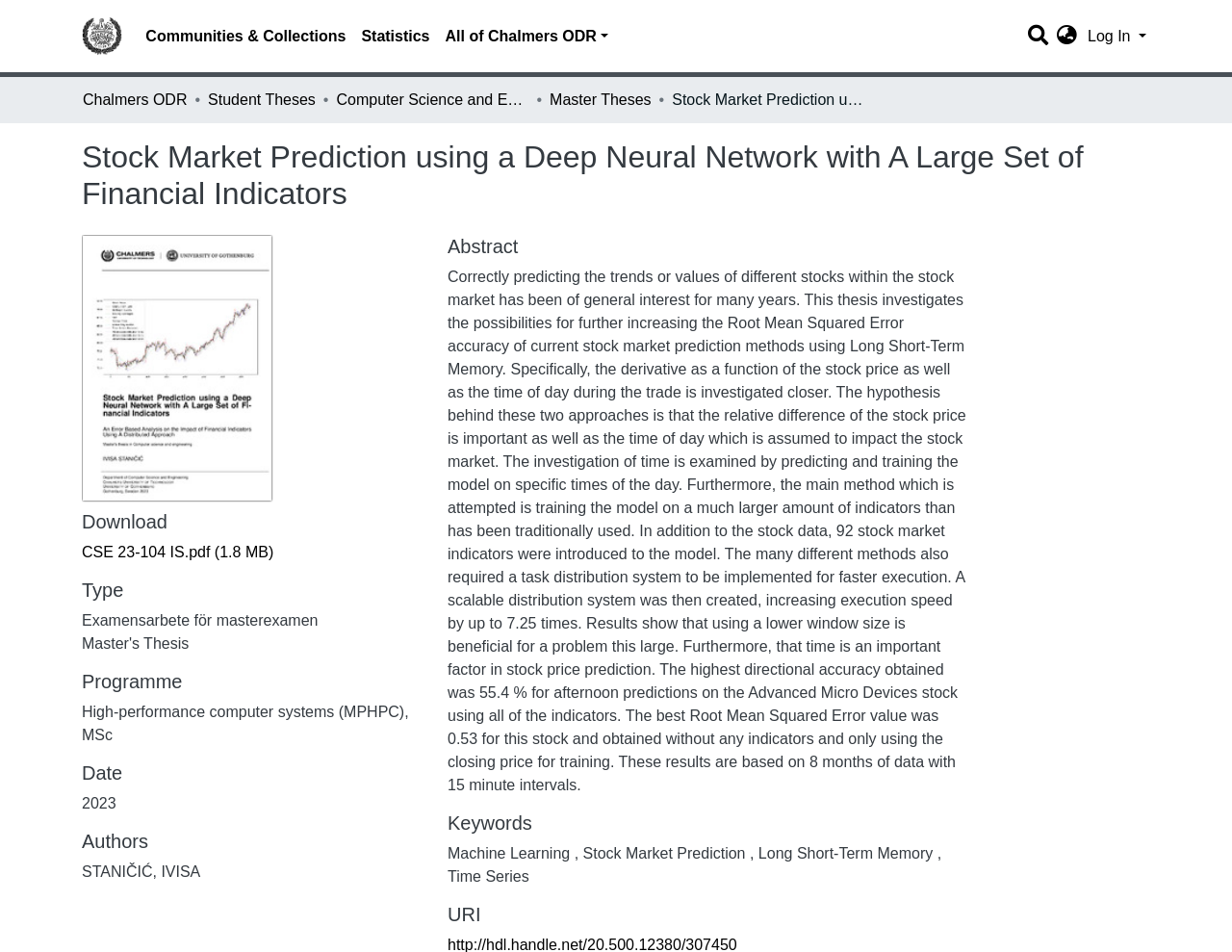Respond with a single word or phrase for the following question: 
What is the name of the repository logo?

Repository logo